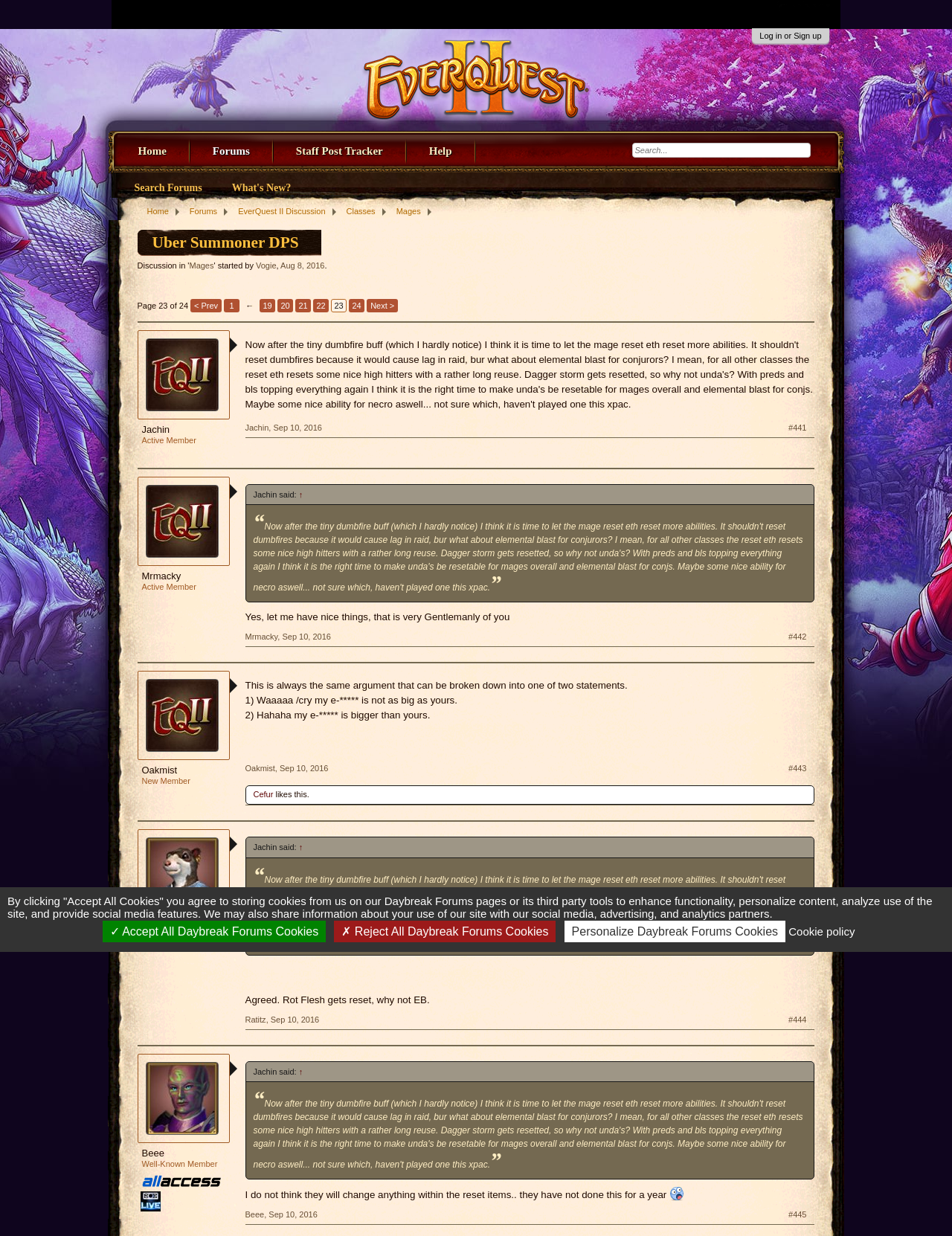Refer to the element description Home and identify the corresponding bounding box in the screenshot. Format the coordinates as (top-left x, top-left y, bottom-right x, bottom-right y) with values in the range of 0 to 1.

None